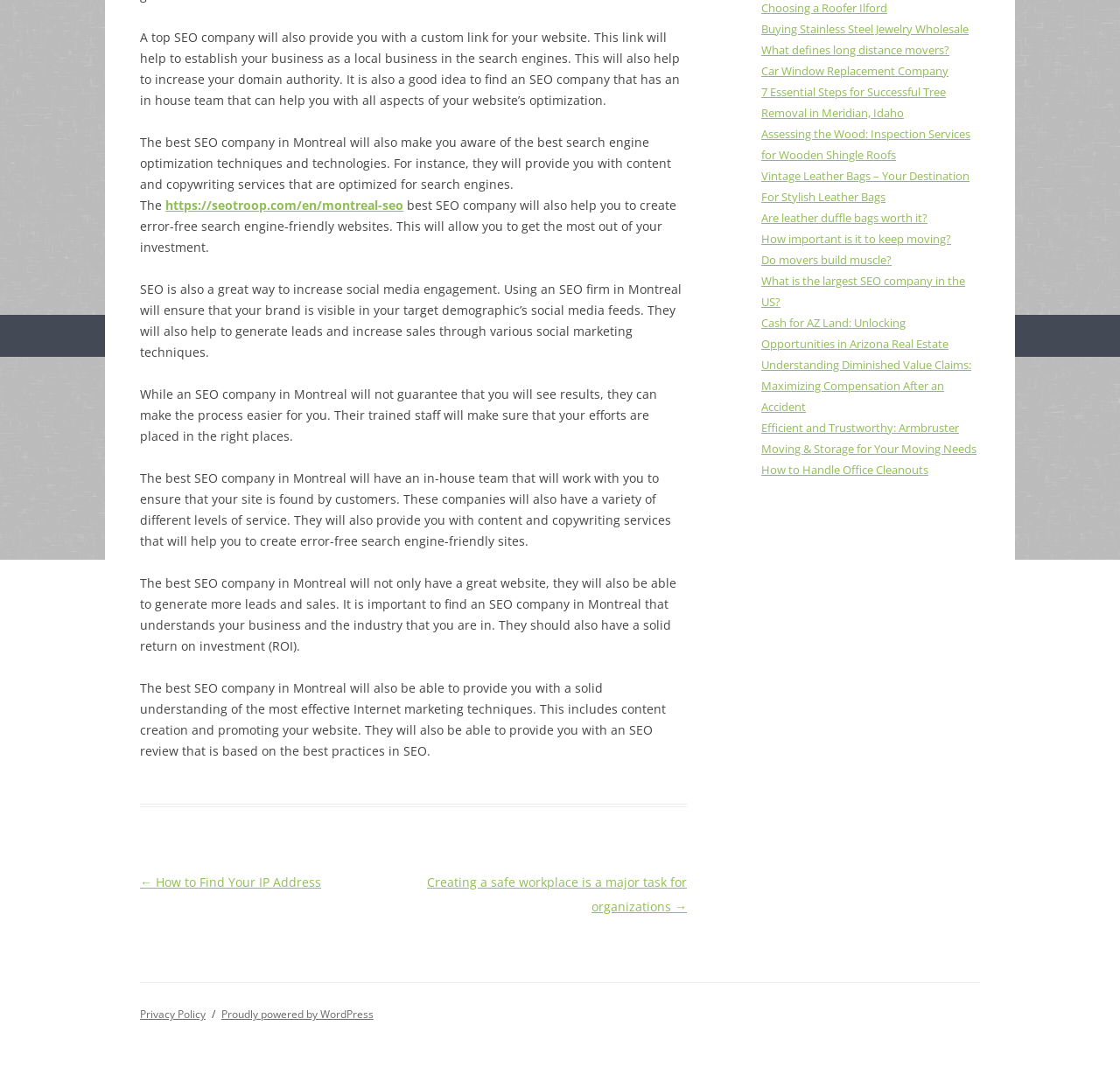Please determine the bounding box coordinates for the UI element described as: "How to Handle Office Cleanouts".

[0.68, 0.424, 0.829, 0.439]